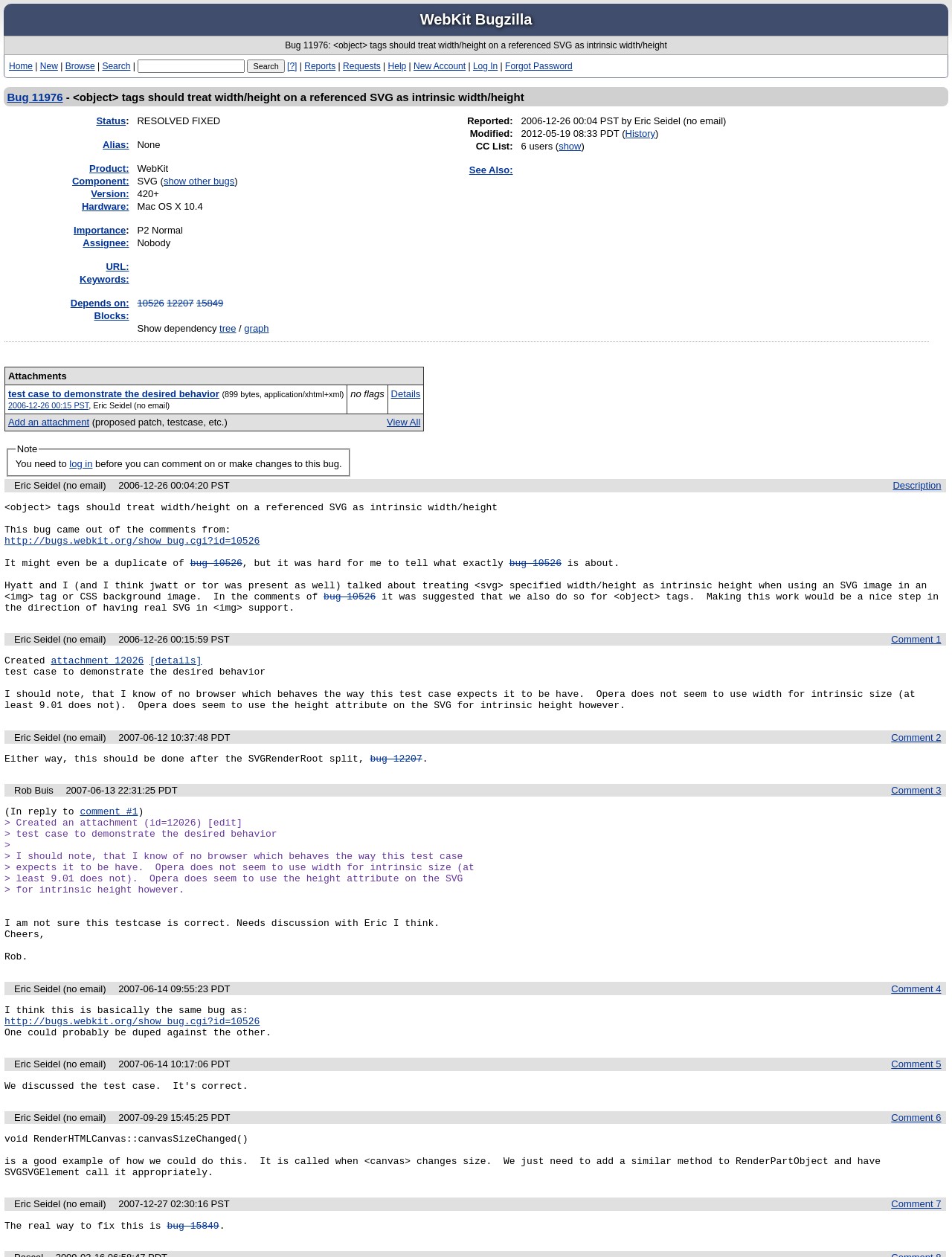Offer an extensive depiction of the webpage and its key elements.

This webpage appears to be a bug tracking page for WebKit Bugzilla. At the top, there is a header section with a title "11976 – <object> tags should treat width/height on a referenced SVG as intrinsic width/height" and a navigation menu with links to "Home", "New", "Browse", "Search", and other options.

Below the header, there is a section with a bug summary, which includes the bug ID, title, and a brief description. On the left side of this section, there are links to related bugs and a "Quick Search" textbox with a "Search" button.

The main content of the page is a table with various details about the bug, including its status, alias, product, component, version, hardware, importance, assignee, and URL. Each row in the table has a header cell with a label and a data cell with the corresponding value. Some of the values are links to additional information or related pages.

There are 14 rows in the table, each with a specific piece of information about the bug. The table takes up most of the page, with the header and navigation sections at the top and some whitespace at the bottom. Overall, the page is focused on providing detailed information about a specific bug in the WebKit Bugzilla system.